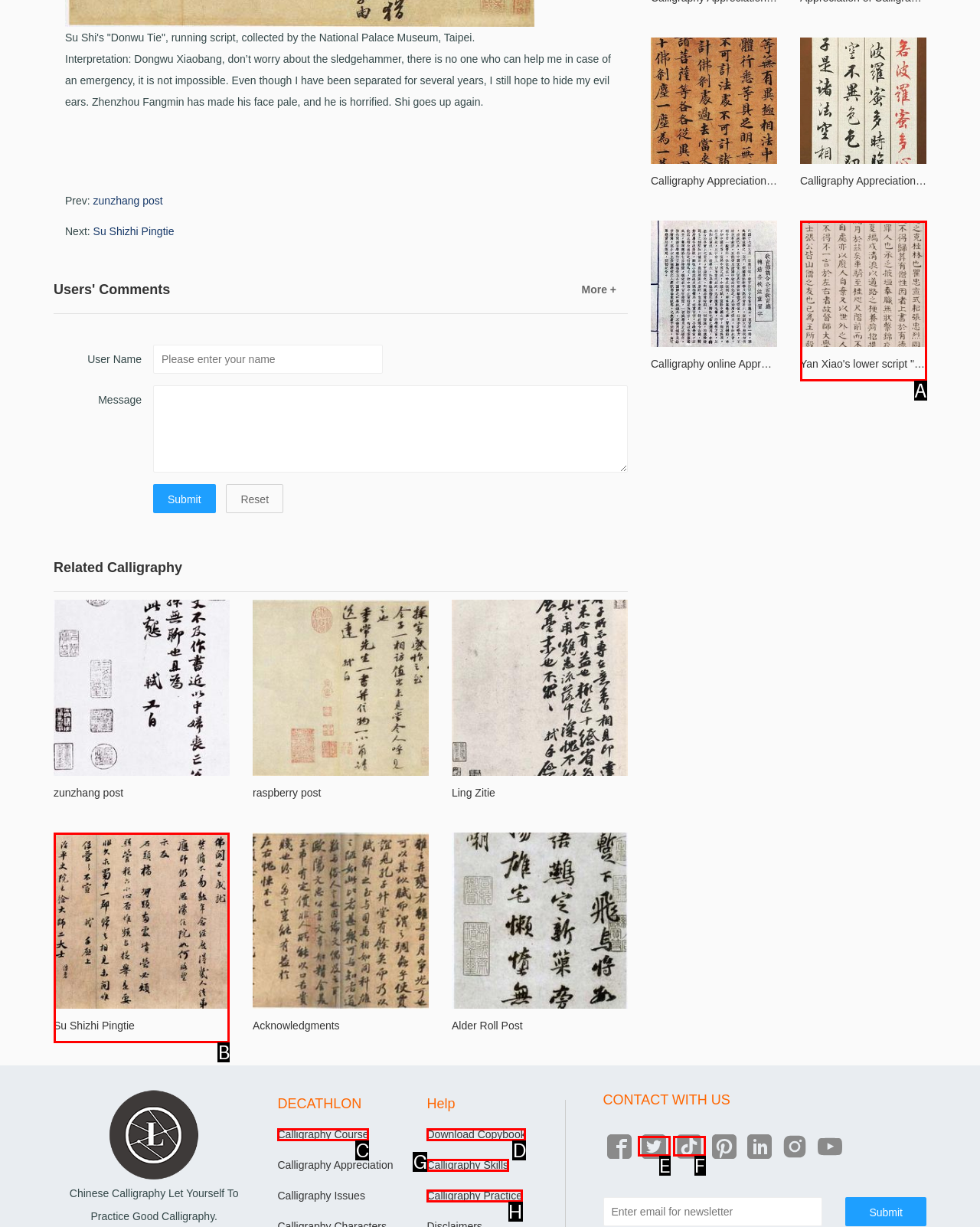Find the HTML element that corresponds to the description: View Details Su Shizhi Pingtie. Indicate your selection by the letter of the appropriate option.

B